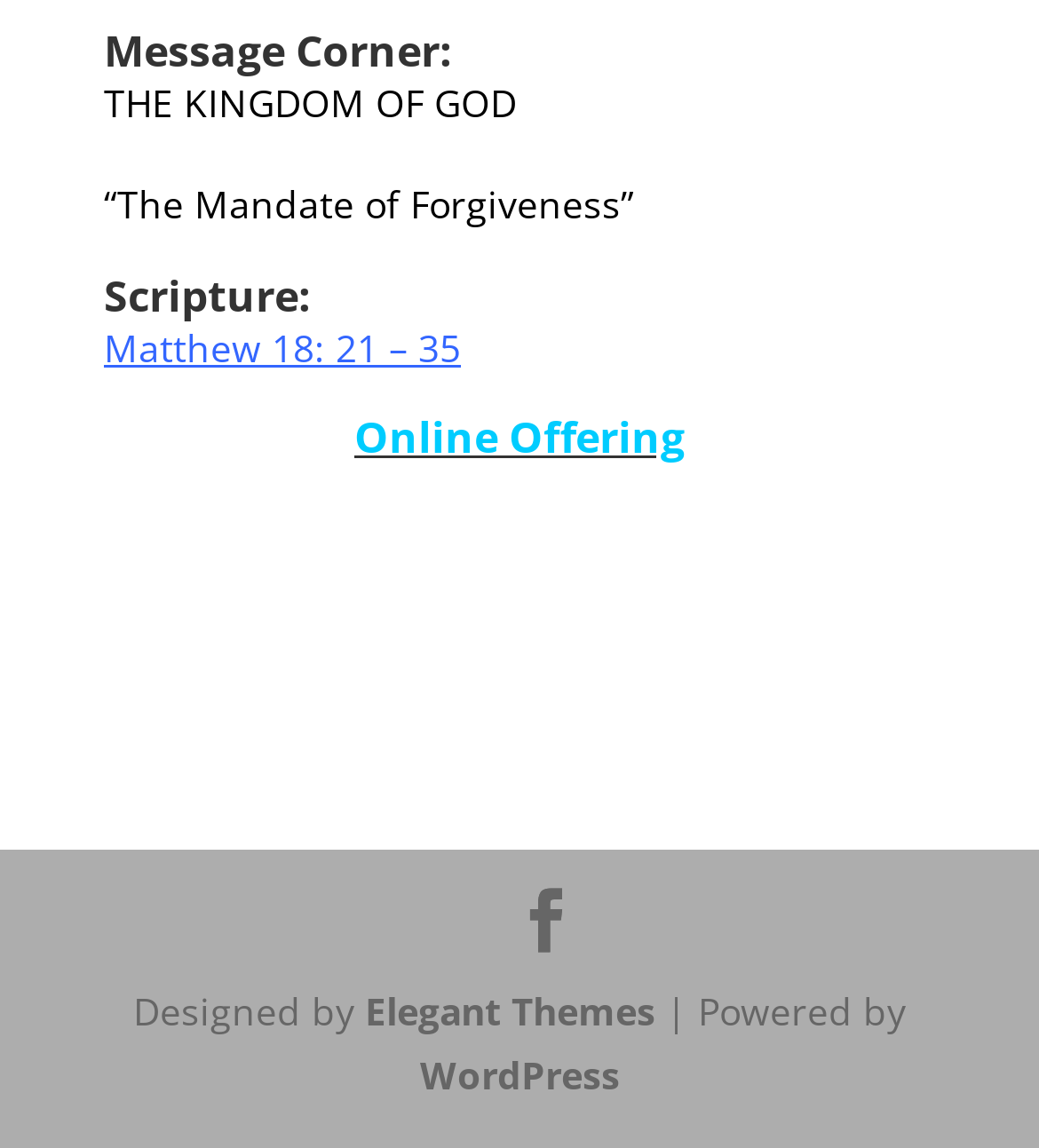Based on the element description: "Matthew 18: 21 – 35", identify the UI element and provide its bounding box coordinates. Use four float numbers between 0 and 1, [left, top, right, bottom].

[0.1, 0.28, 0.444, 0.324]